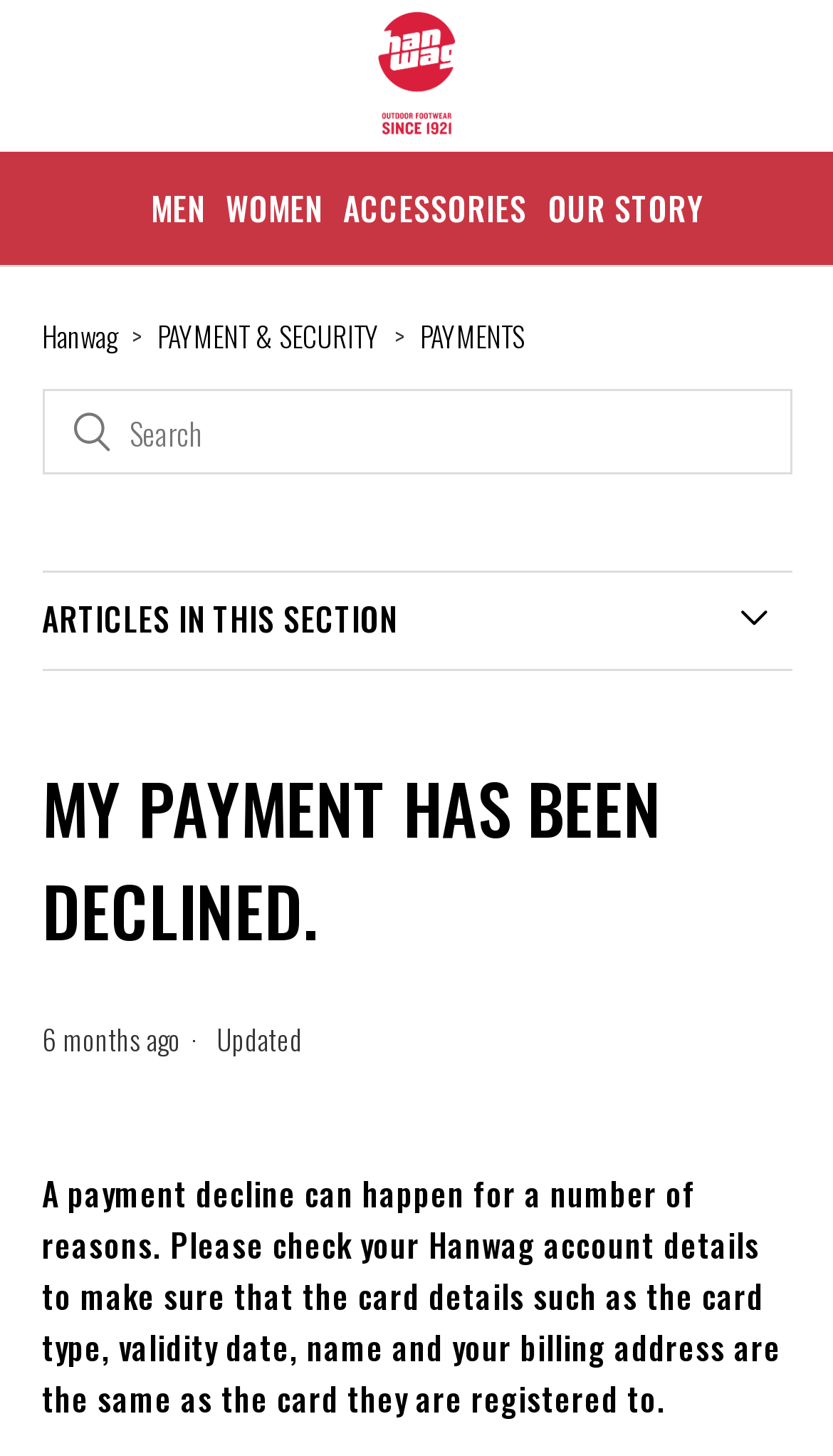Can you specify the bounding box coordinates of the area that needs to be clicked to fulfill the following instruction: "Click on PRODUCT LIST"?

None